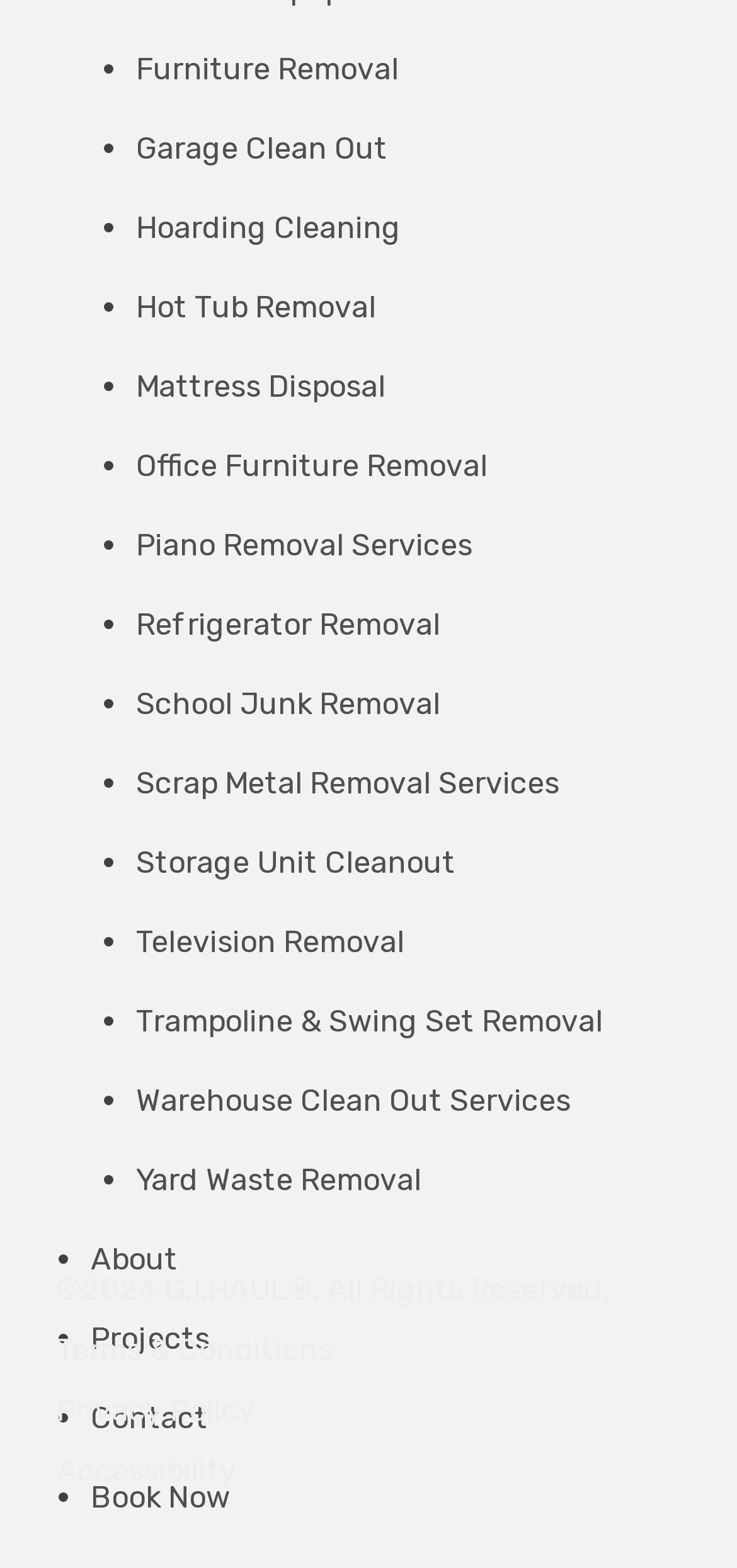Identify the bounding box coordinates for the UI element that matches this description: "Contact".

[0.123, 0.893, 0.282, 0.916]